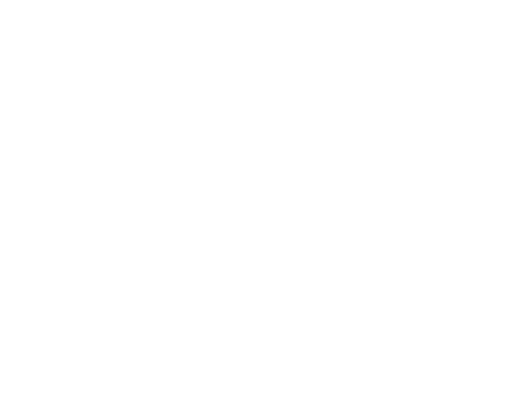Give a short answer using one word or phrase for the question:
What do the testimonials highlight?

Positive experiences